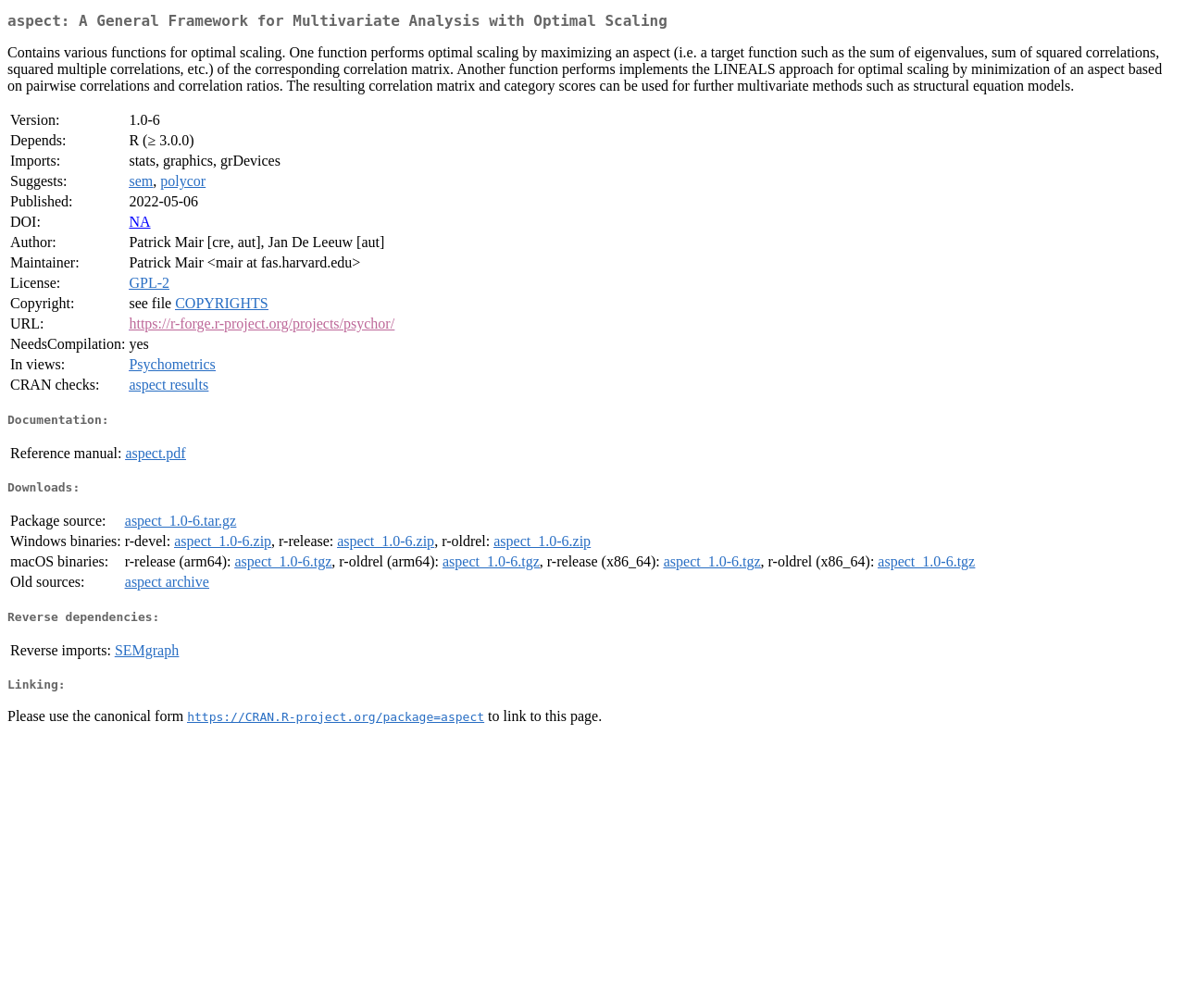Respond to the question with just a single word or phrase: 
What is the type of file for the reference manual of the package aspect?

pdf